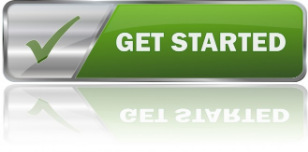What is the likely purpose of the 'Get Started' button?
Based on the image, answer the question with a single word or brief phrase.

to encourage user engagement